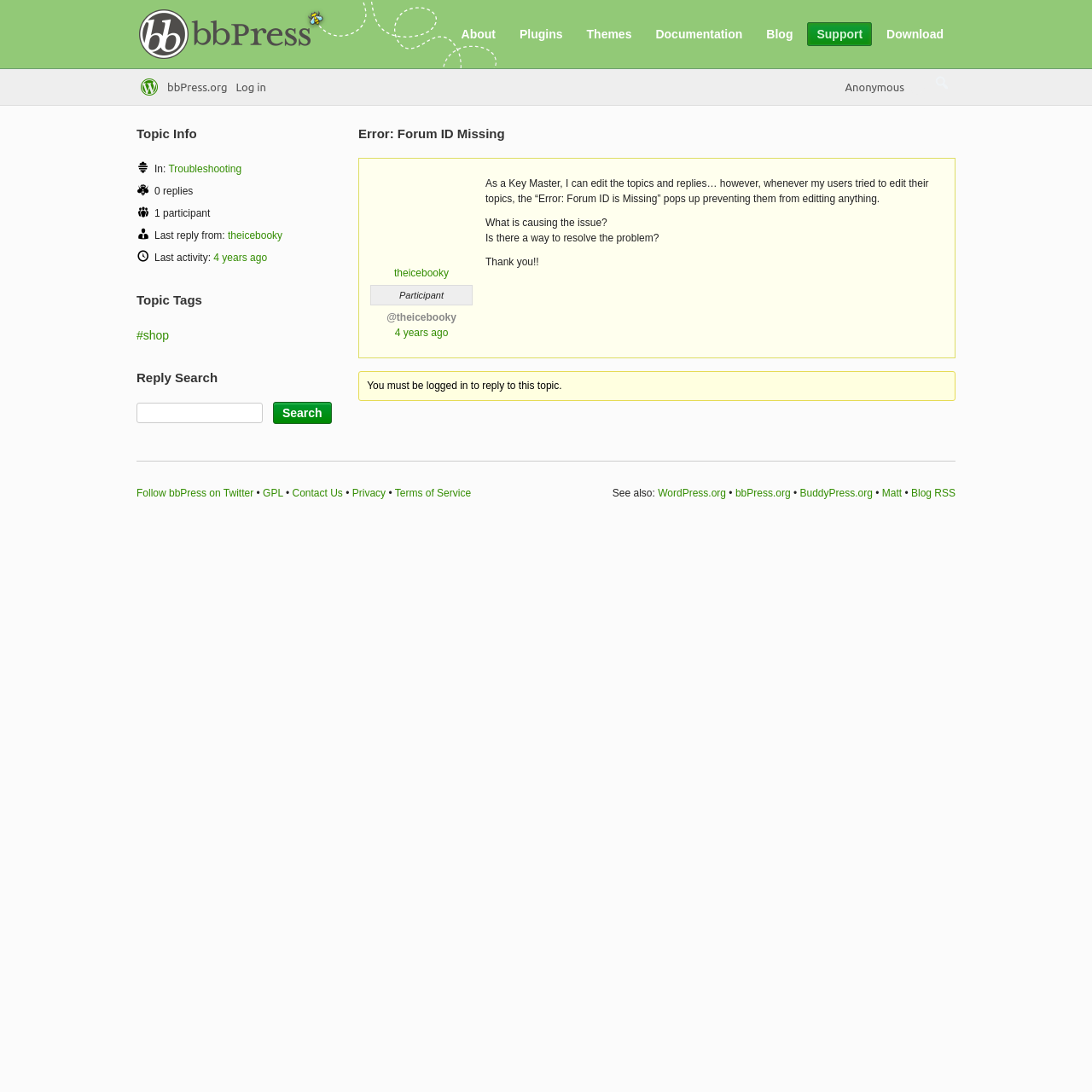Find the bounding box coordinates of the area that needs to be clicked in order to achieve the following instruction: "Reply to this topic". The coordinates should be specified as four float numbers between 0 and 1, i.e., [left, top, right, bottom].

[0.336, 0.348, 0.515, 0.359]